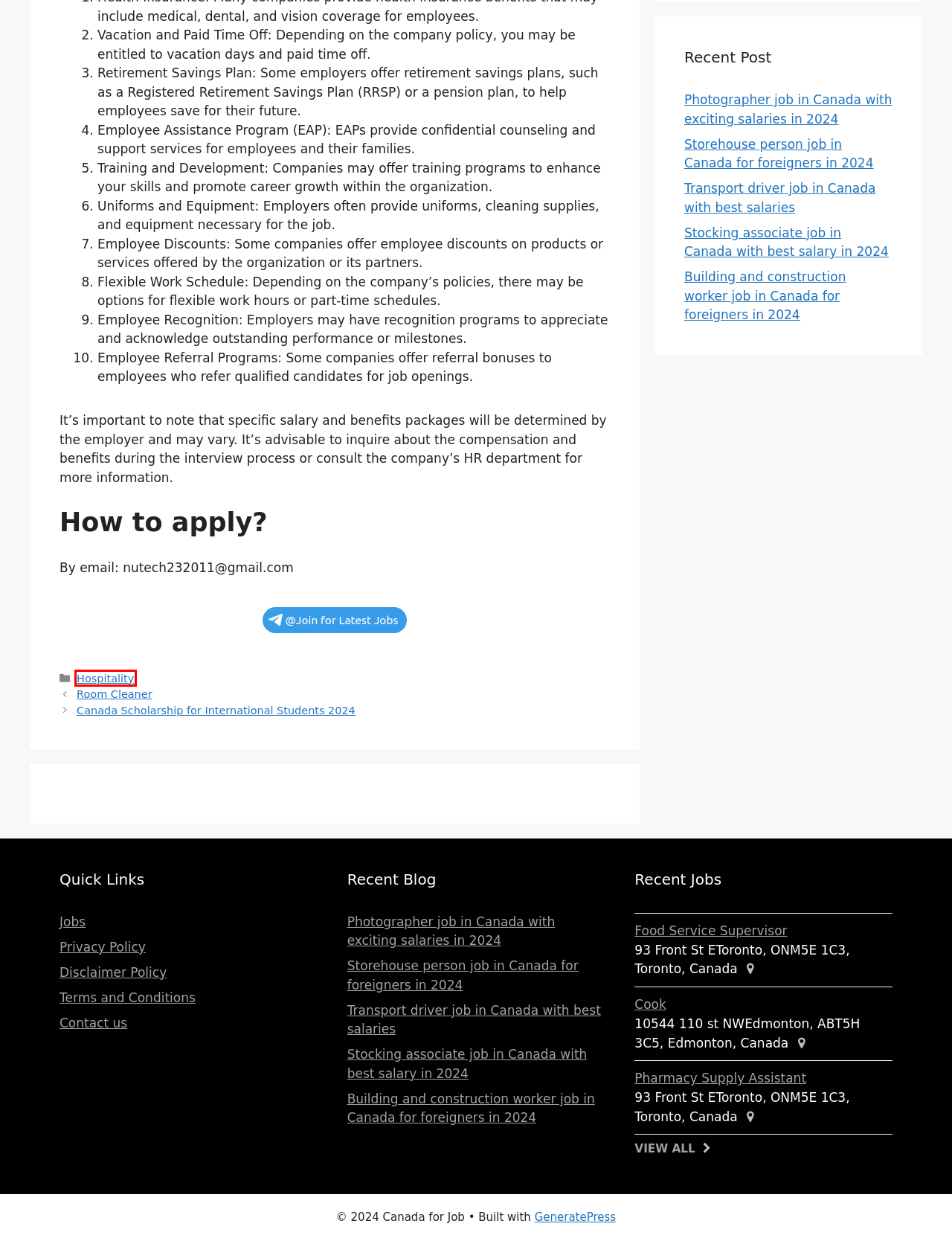Take a look at the provided webpage screenshot featuring a red bounding box around an element. Select the most appropriate webpage description for the page that loads after clicking on the element inside the red bounding box. Here are the candidates:
A. Privacy Policy - Canada for Job
B. Canada Scholarship for International Students 2024 - Canada for Job
C. Terms and Conditions - Canada for Job
D. Best Photographer job in Canada 2023
E. Best Storehouse person job in Canada 2023
F. Room Cleaner - Canada for Job
G. Hospitality Archives - Canada for Job
H. Best Building and construction worker job in 2023

G